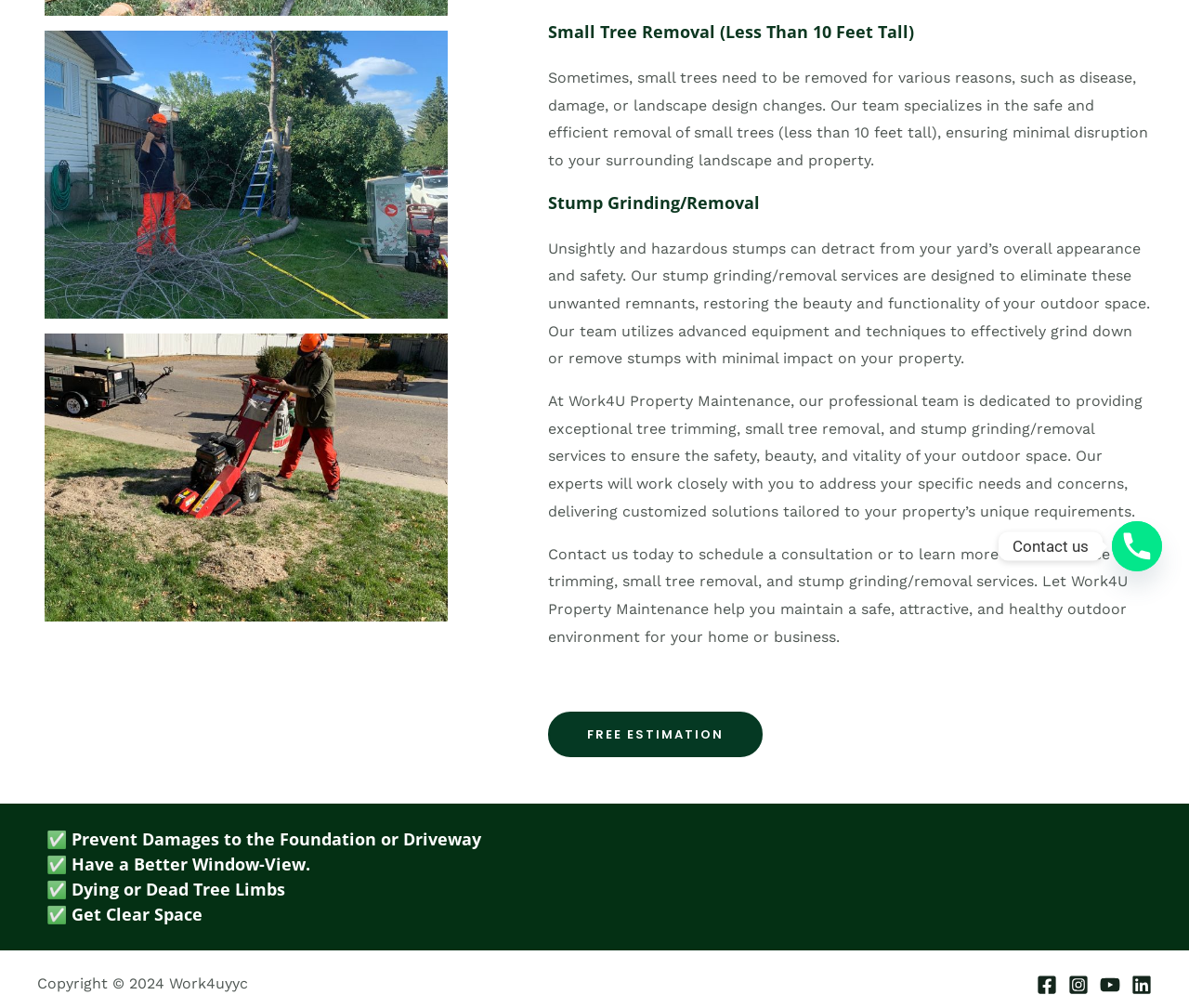Return the bounding box coordinates of the UI element that corresponds to this description: "aria-label="Linkedin"". The coordinates must be given as four float numbers in the range of 0 and 1, [left, top, right, bottom].

[0.952, 0.912, 0.969, 0.932]